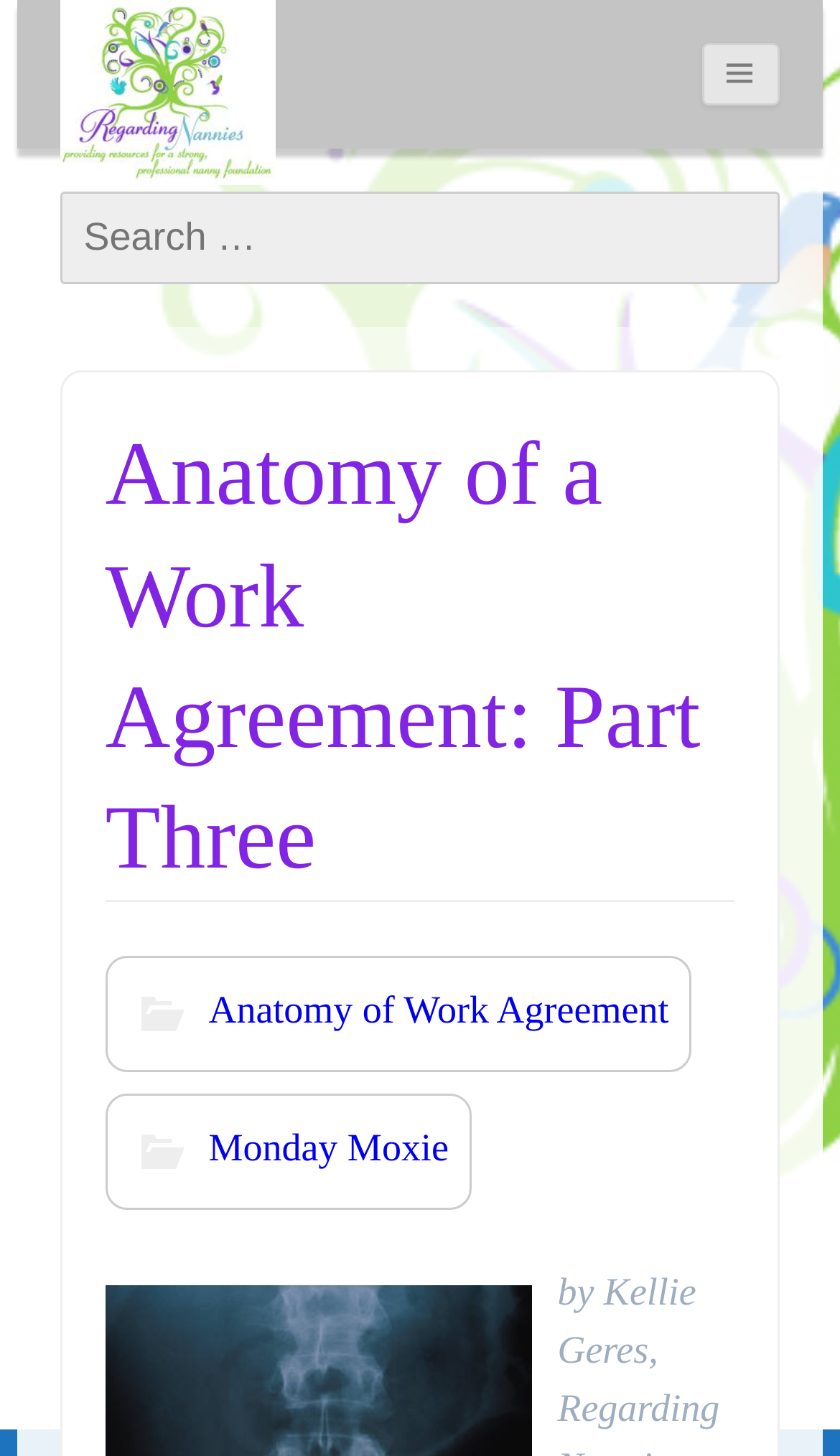Using the description: "title="Regarding Nannies"", determine the UI element's bounding box coordinates. Ensure the coordinates are in the format of four float numbers between 0 and 1, i.e., [left, top, right, bottom].

[0.02, 0.0, 0.379, 0.127]